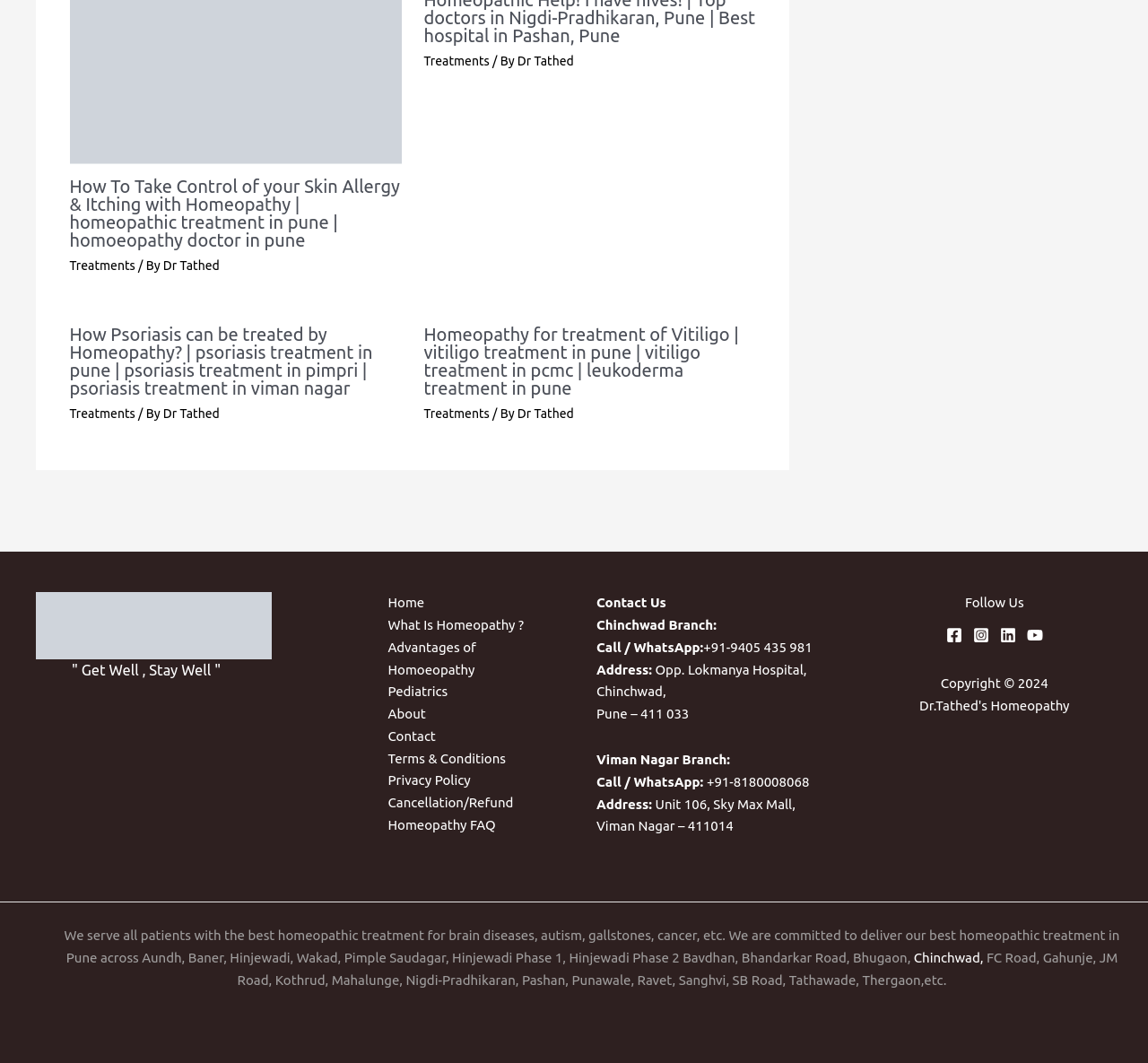Find the bounding box of the UI element described as follows: "name="country" placeholder="Country"".

None